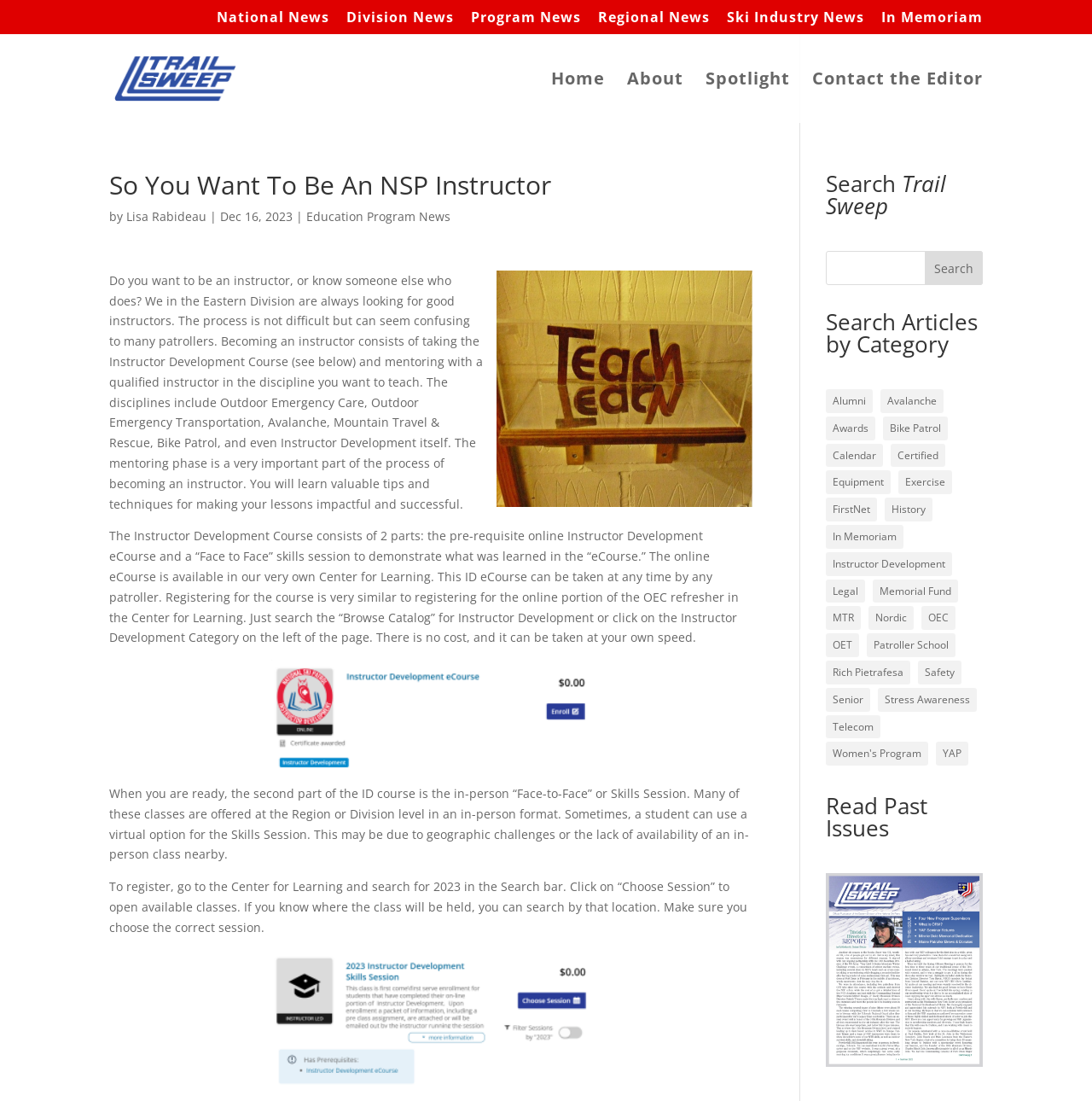Based on the element description, predict the bounding box coordinates (top-left x, top-left y, bottom-right x, bottom-right y) for the UI element in the screenshot: info@jtiinc.net

None